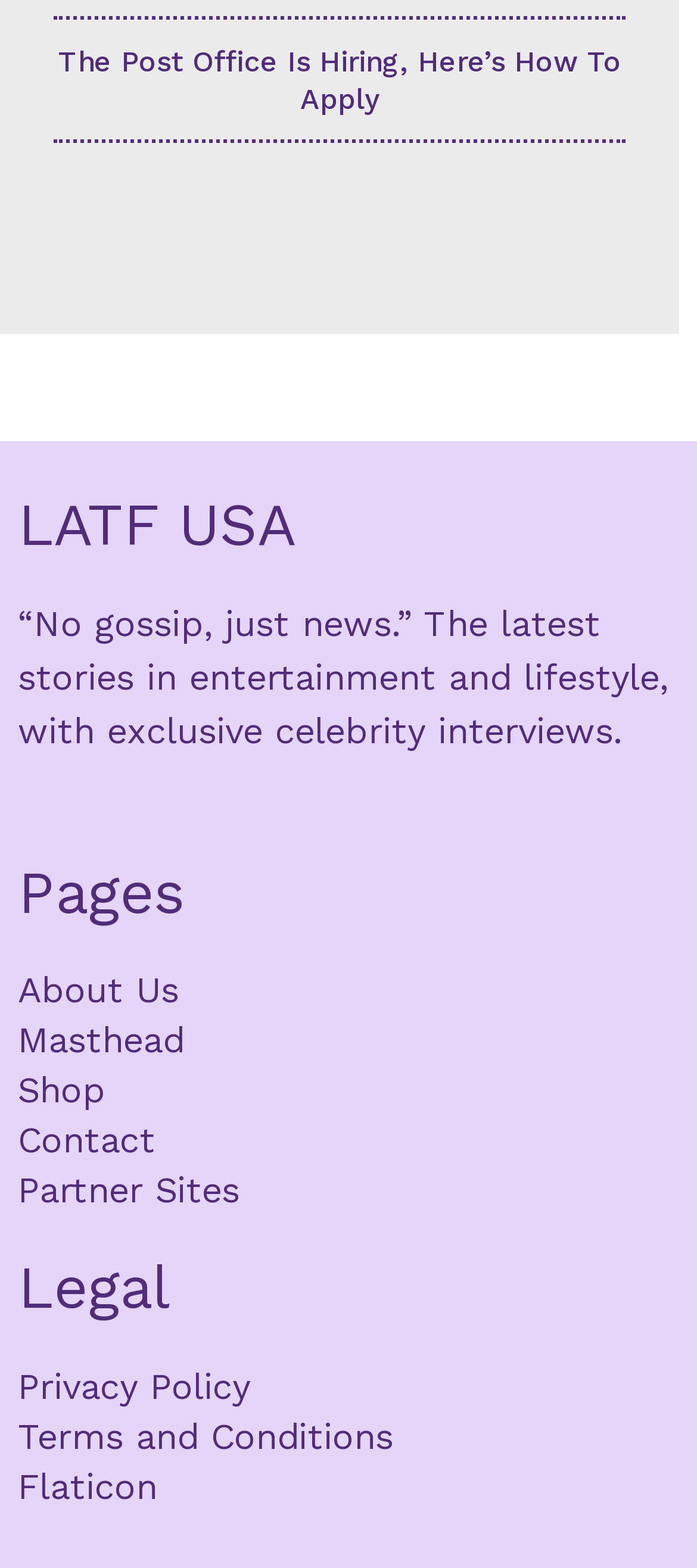Please mark the clickable region by giving the bounding box coordinates needed to complete this instruction: "Read the article about post office hiring".

[0.077, 0.027, 0.897, 0.075]